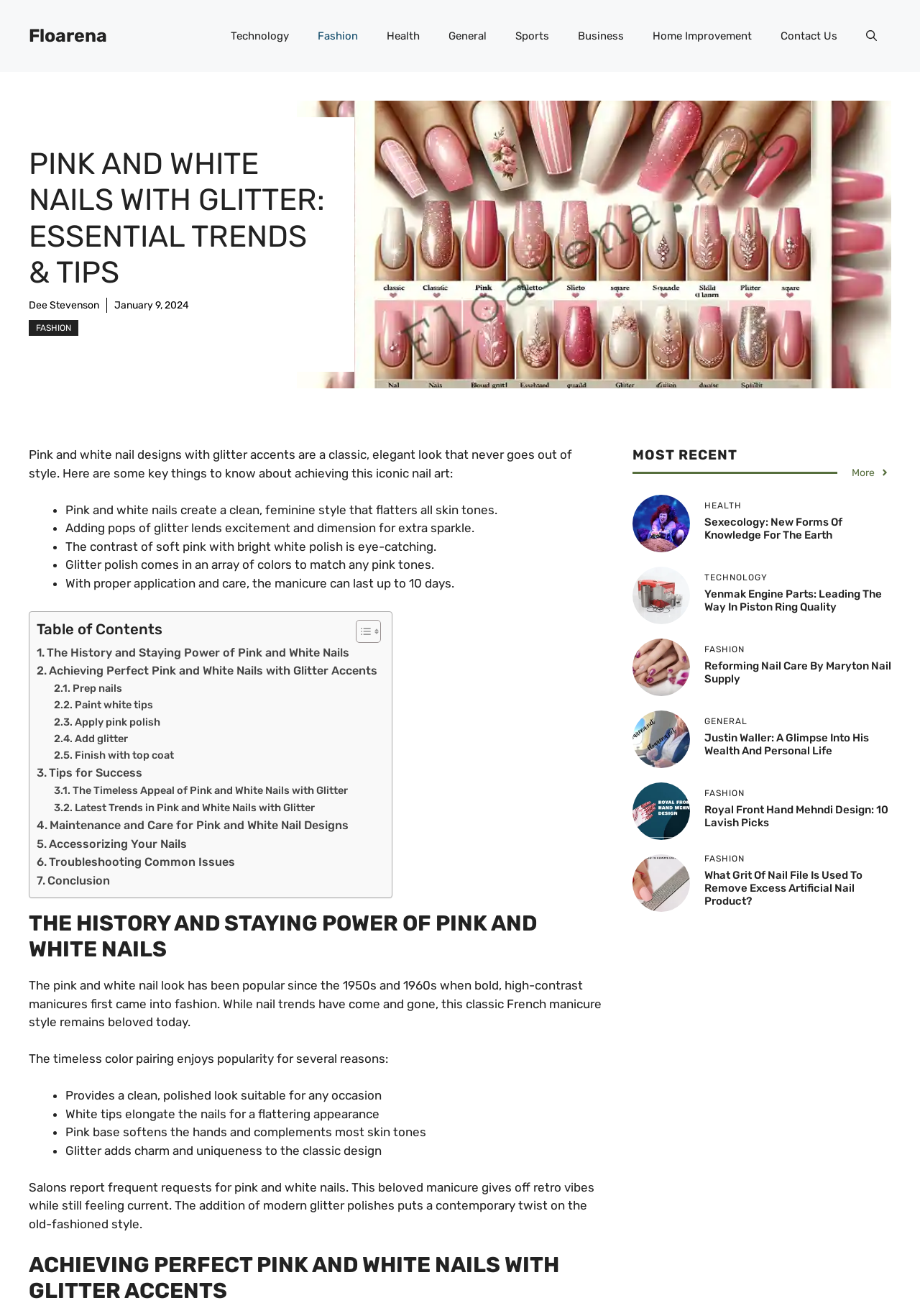Please find the bounding box coordinates of the element that must be clicked to perform the given instruction: "Open the search". The coordinates should be four float numbers from 0 to 1, i.e., [left, top, right, bottom].

[0.926, 0.011, 0.969, 0.044]